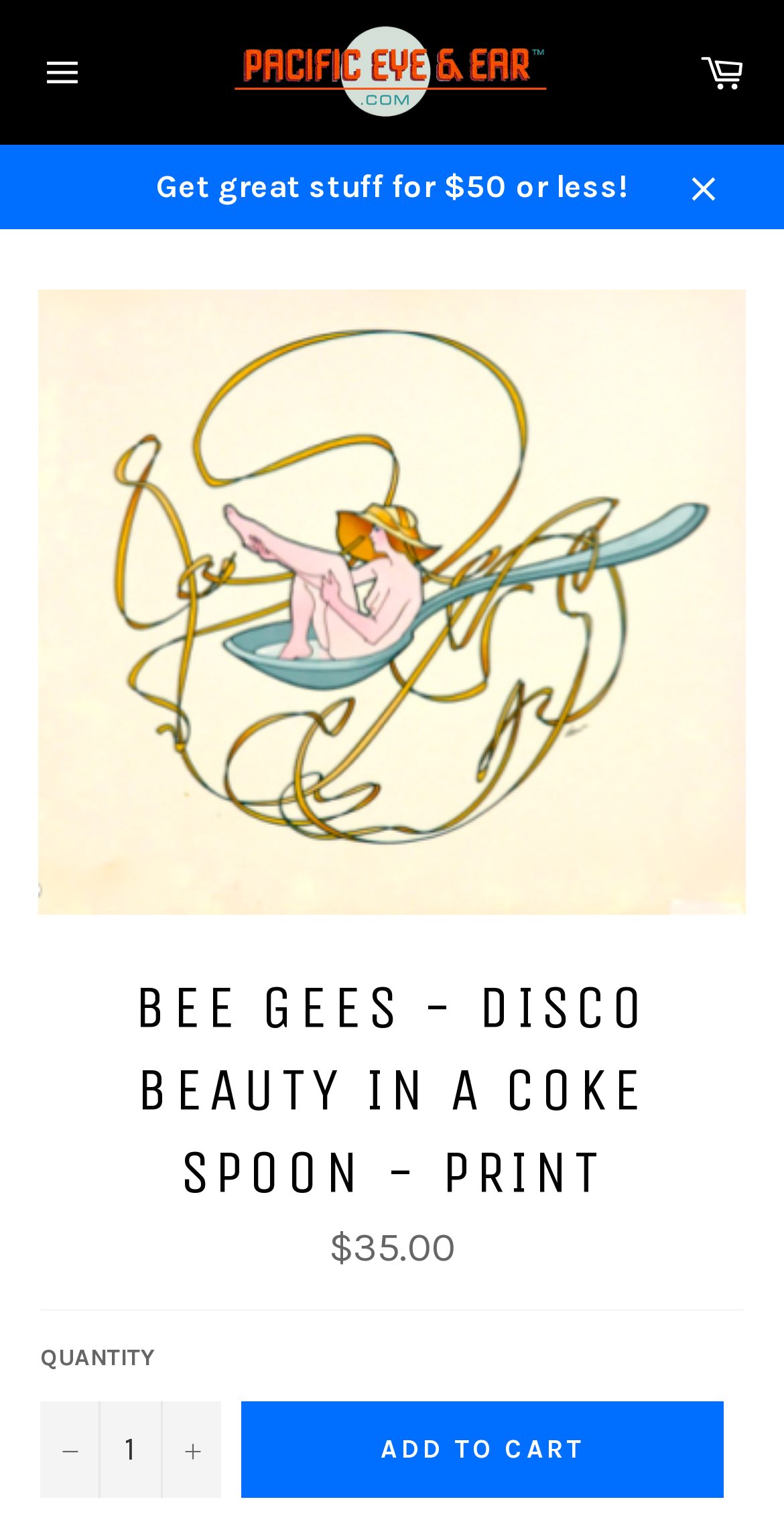What is the function of the 'ADD TO CART' button?
Refer to the screenshot and answer in one word or phrase.

Add item to cart